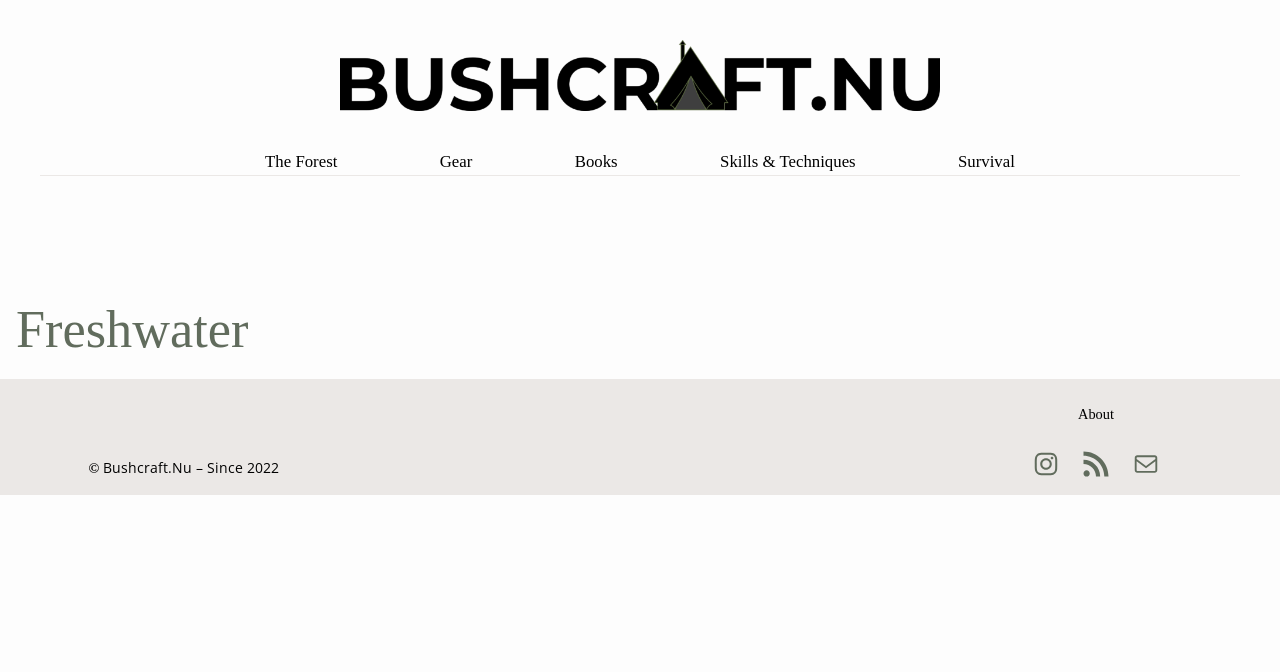Highlight the bounding box coordinates of the region I should click on to meet the following instruction: "Visit the Gear page".

[0.344, 0.222, 0.369, 0.261]